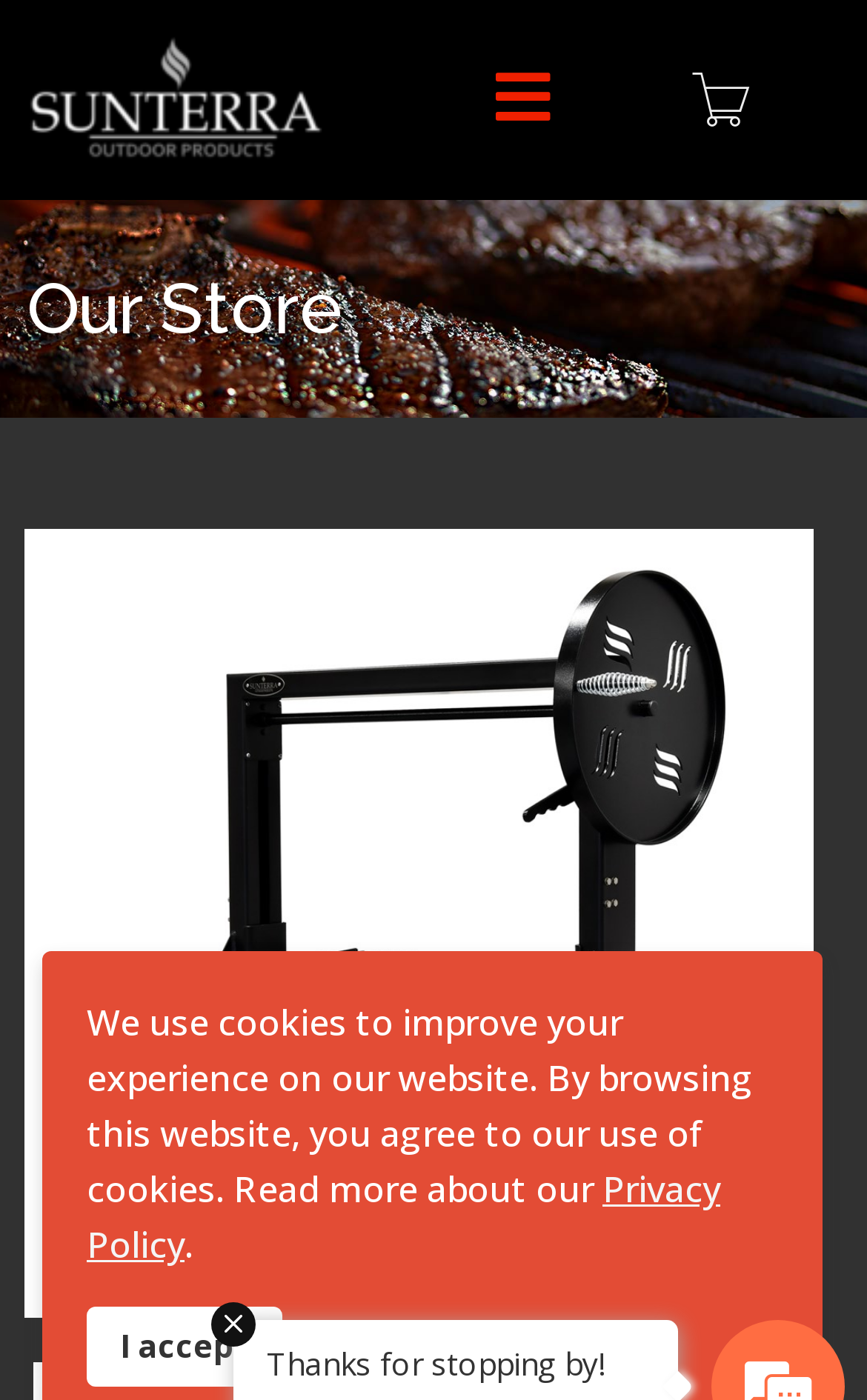Please provide a one-word or short phrase answer to the question:
How many main navigation links are at the top?

3